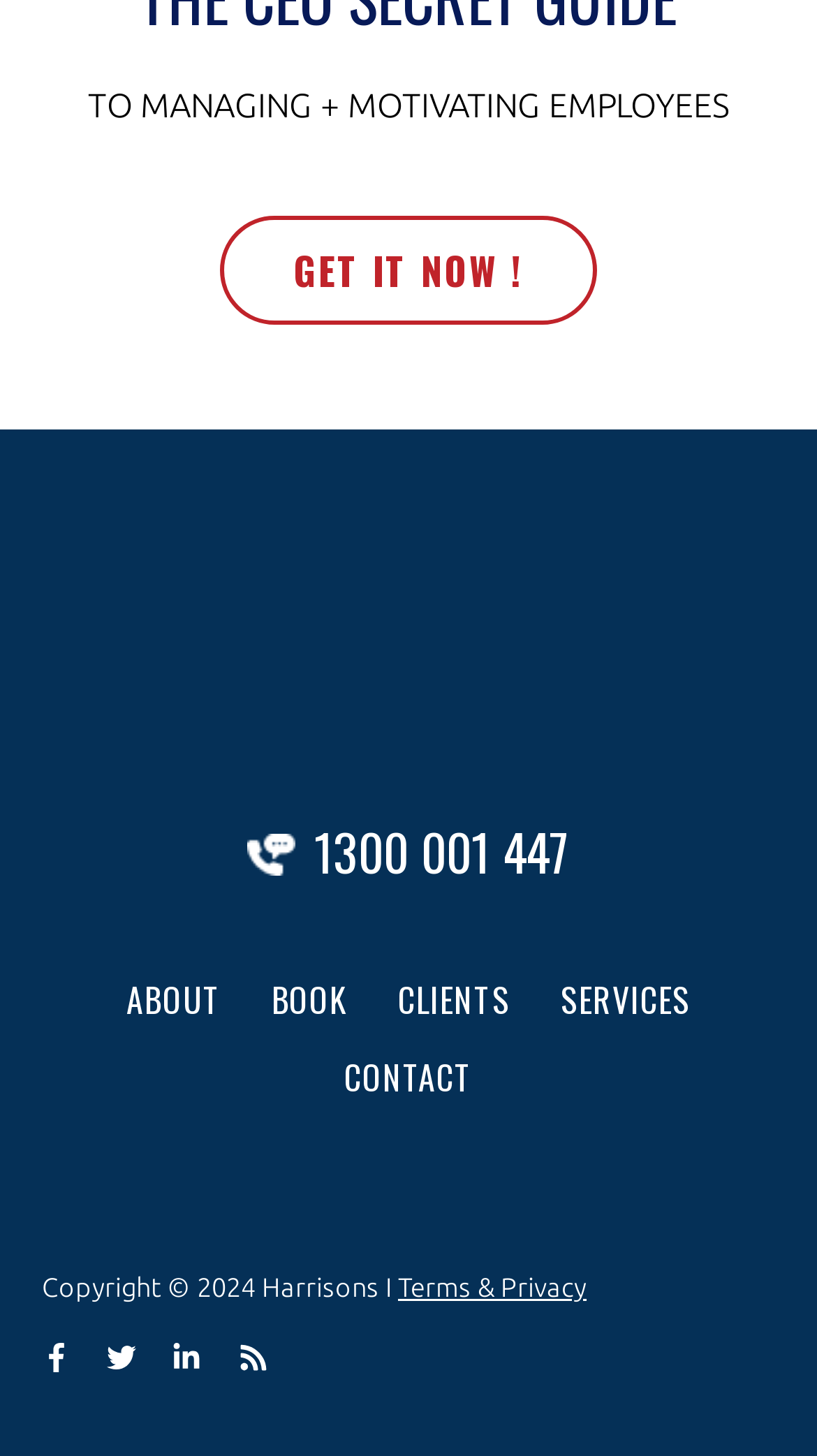Answer the question in one word or a short phrase:
What is the main topic of the webpage?

Managing employees